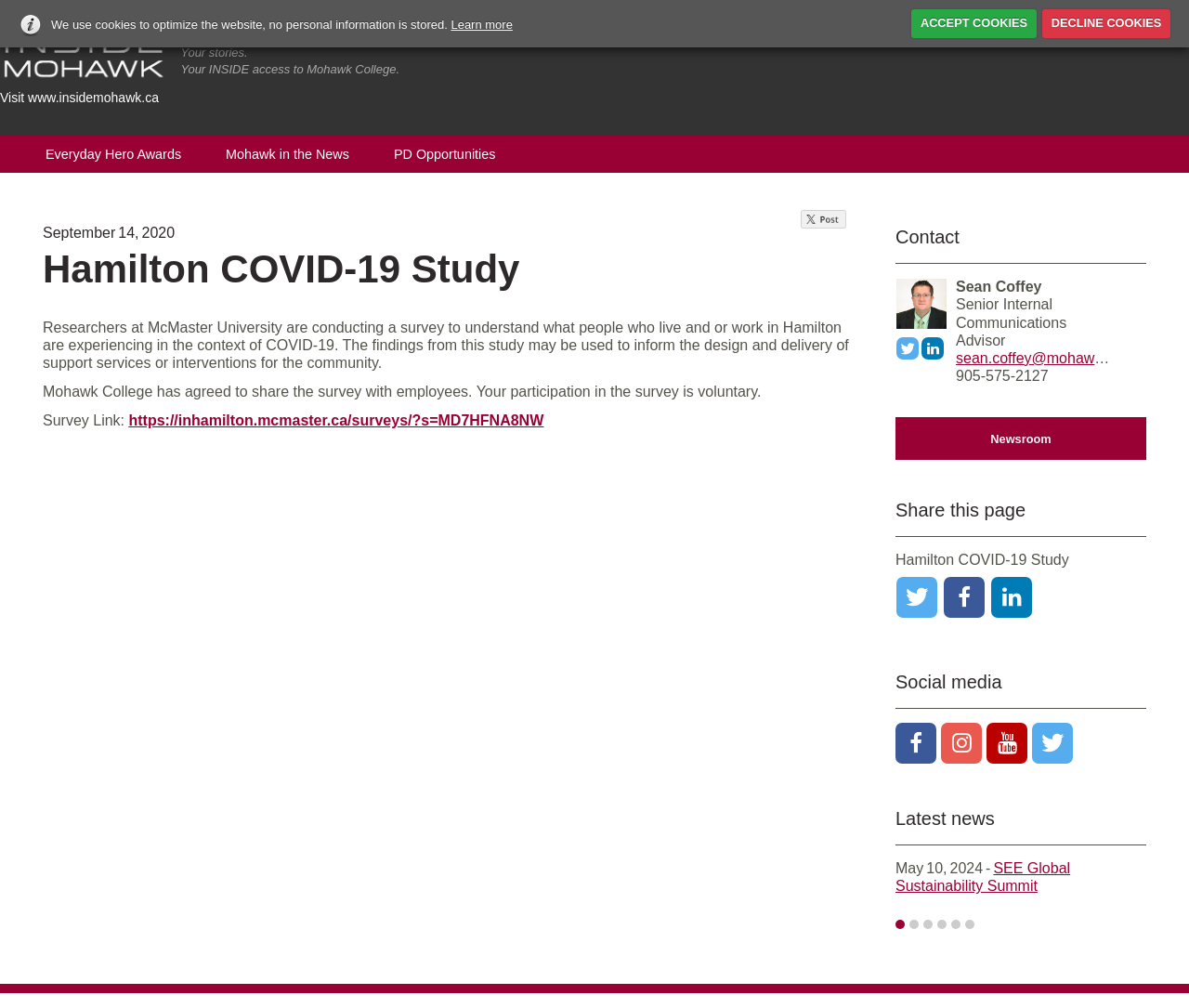Pinpoint the bounding box coordinates of the clickable area necessary to execute the following instruction: "Contact Sean Coffey via email". The coordinates should be given as four float numbers between 0 and 1, namely [left, top, right, bottom].

[0.804, 0.347, 0.983, 0.363]